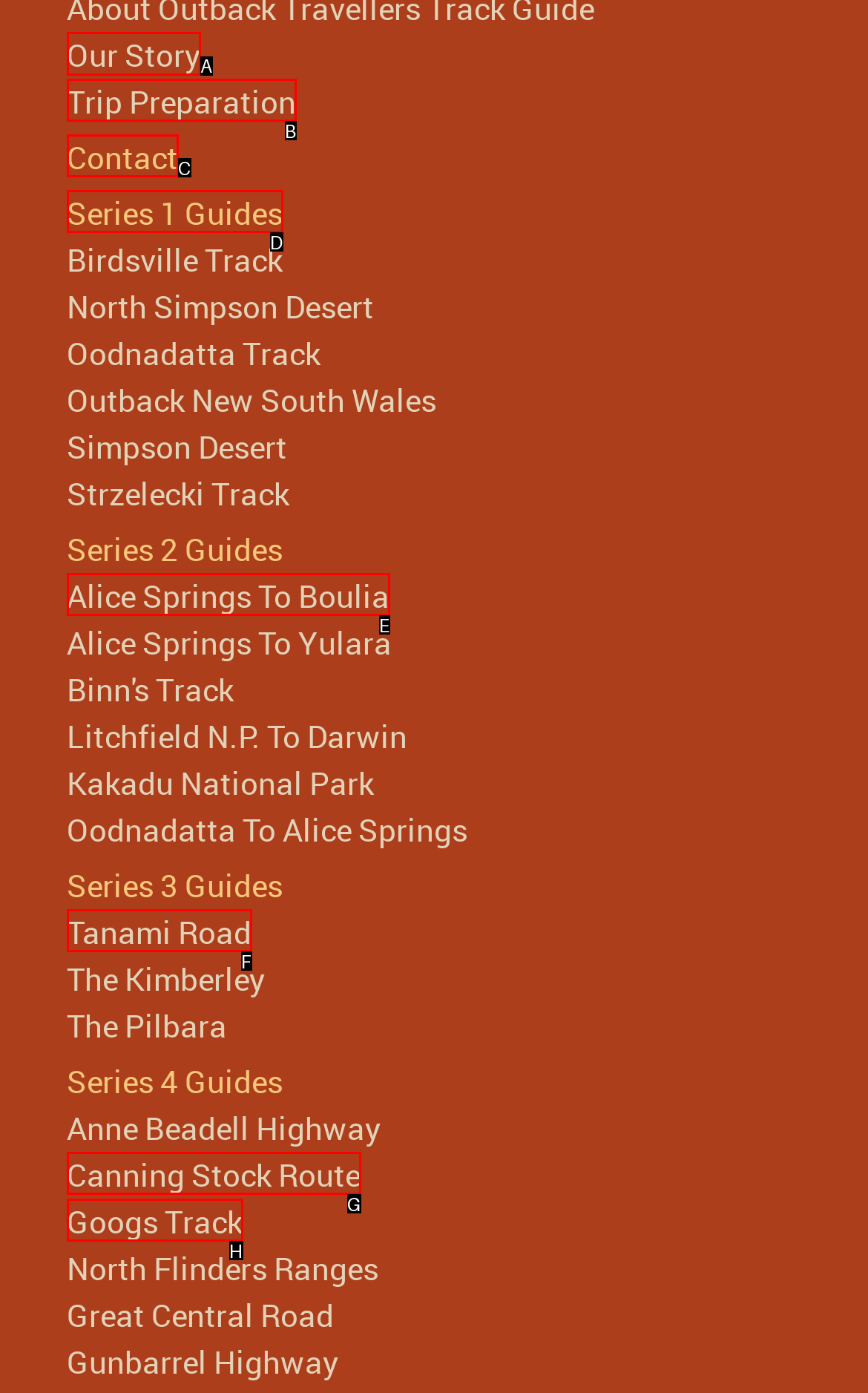Determine the correct UI element to click for this instruction: view Our Story. Respond with the letter of the chosen element.

A